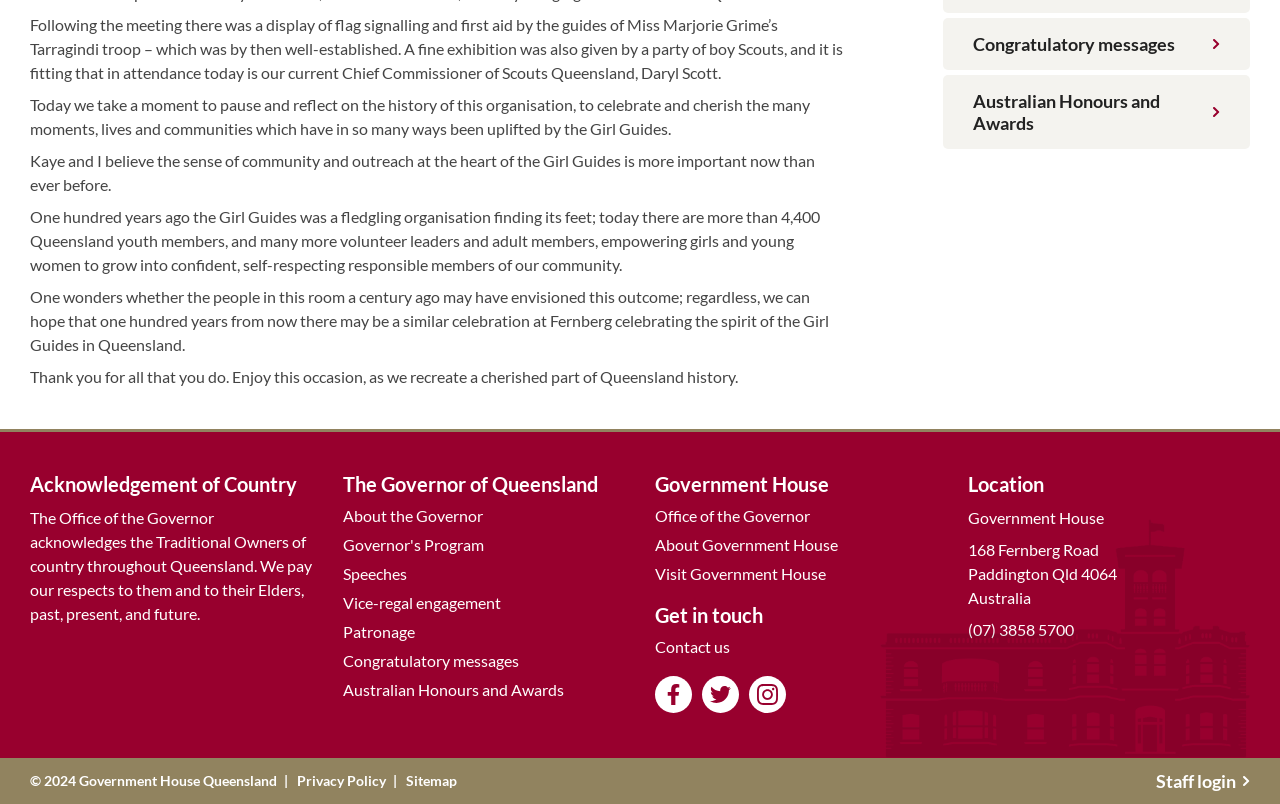Show the bounding box coordinates for the HTML element described as: "Follow us on Instagram".

[0.585, 0.841, 0.614, 0.887]